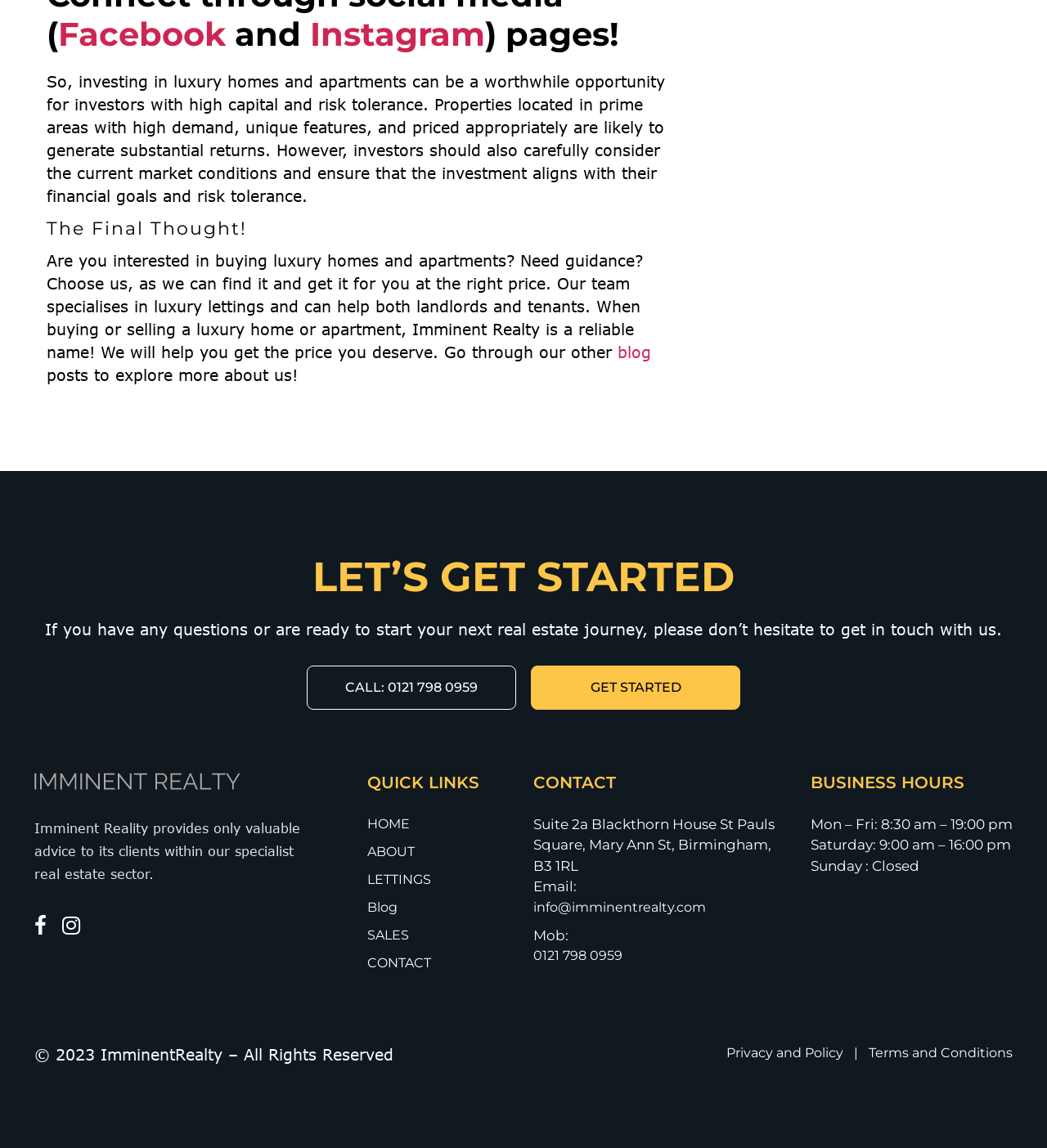What is the address of the company?
Provide a one-word or short-phrase answer based on the image.

Suite 2a Blackthorn House St Pauls Square, Mary Ann St, Birmingham, B3 1RL